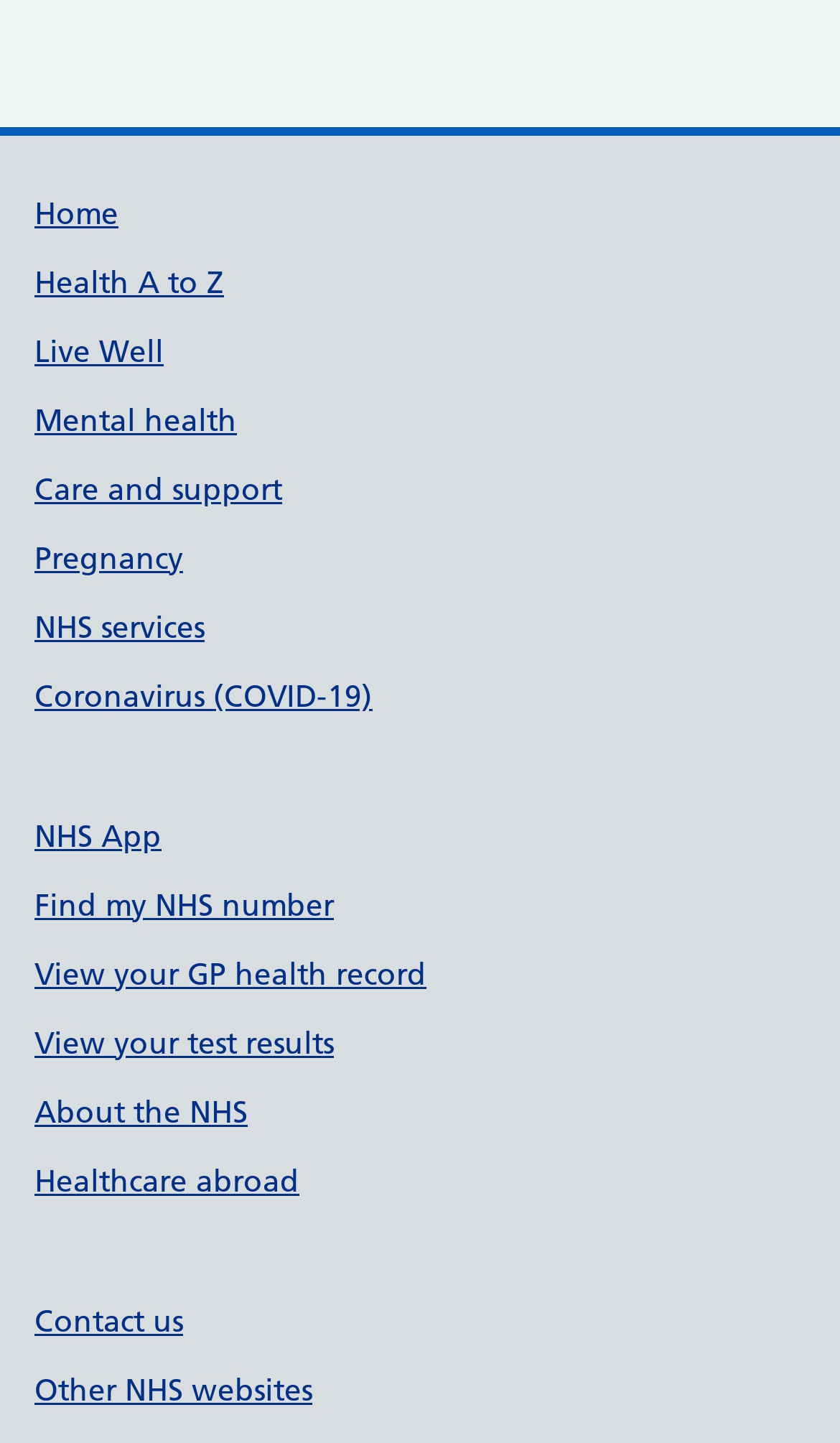Specify the bounding box coordinates of the area to click in order to execute this command: 'Get information about Coronavirus'. The coordinates should consist of four float numbers ranging from 0 to 1, and should be formatted as [left, top, right, bottom].

[0.041, 0.468, 0.444, 0.495]